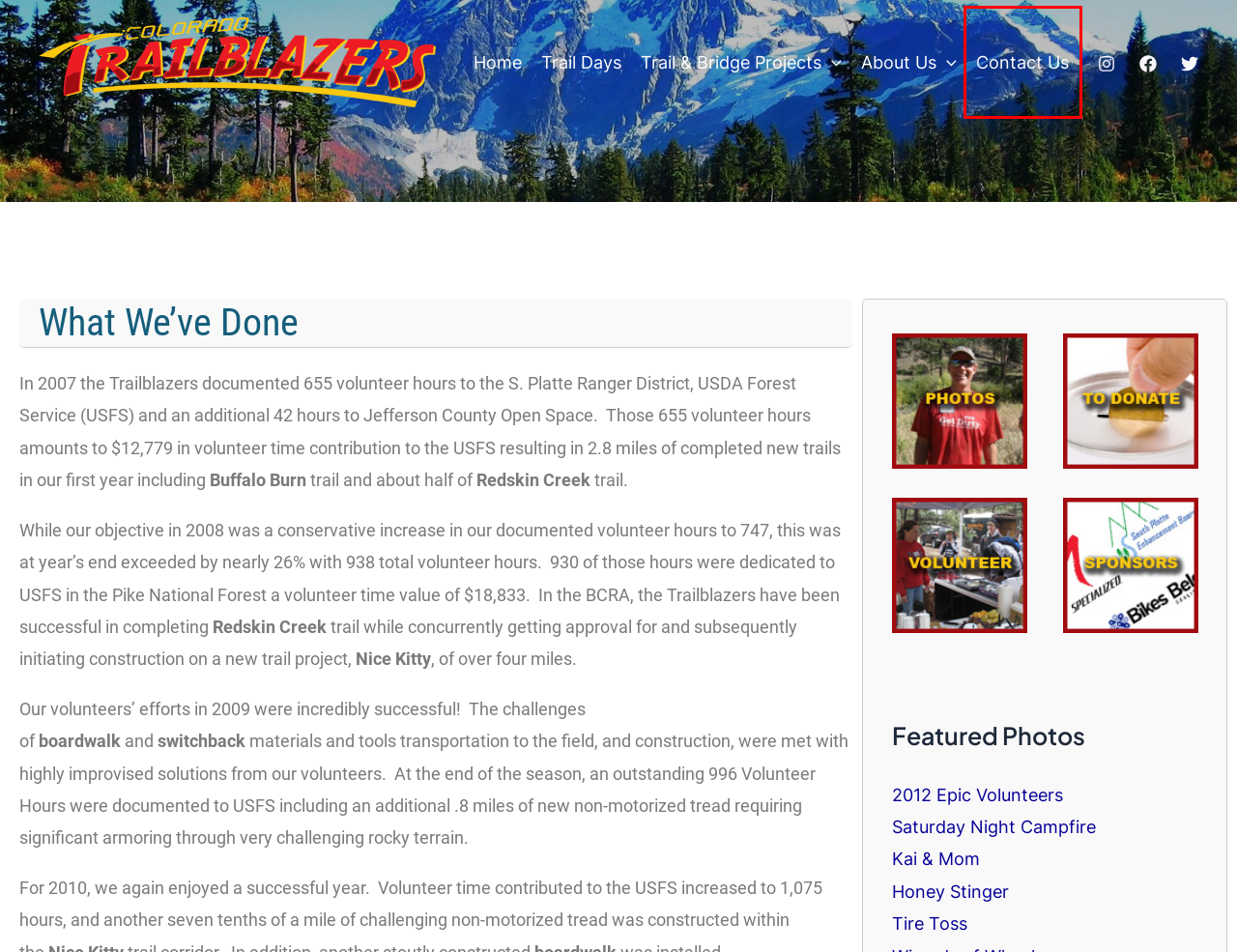You have a screenshot of a webpage with a red bounding box around an element. Identify the webpage description that best fits the new page that appears after clicking the selected element in the red bounding box. Here are the candidates:
A. Contact Us - coloradotrailblazers.org
B. Tire Toss - coloradotrailblazers.org
C. 2012 Epic Volunteers - coloradotrailblazers.org
D. Kai & Mom - coloradotrailblazers.org
E. Home - coloradotrailblazers.org
F. About Us - coloradotrailblazers.org
G. Saturday Night Campfire - coloradotrailblazers.org
H. Honey Stinger - coloradotrailblazers.org

A